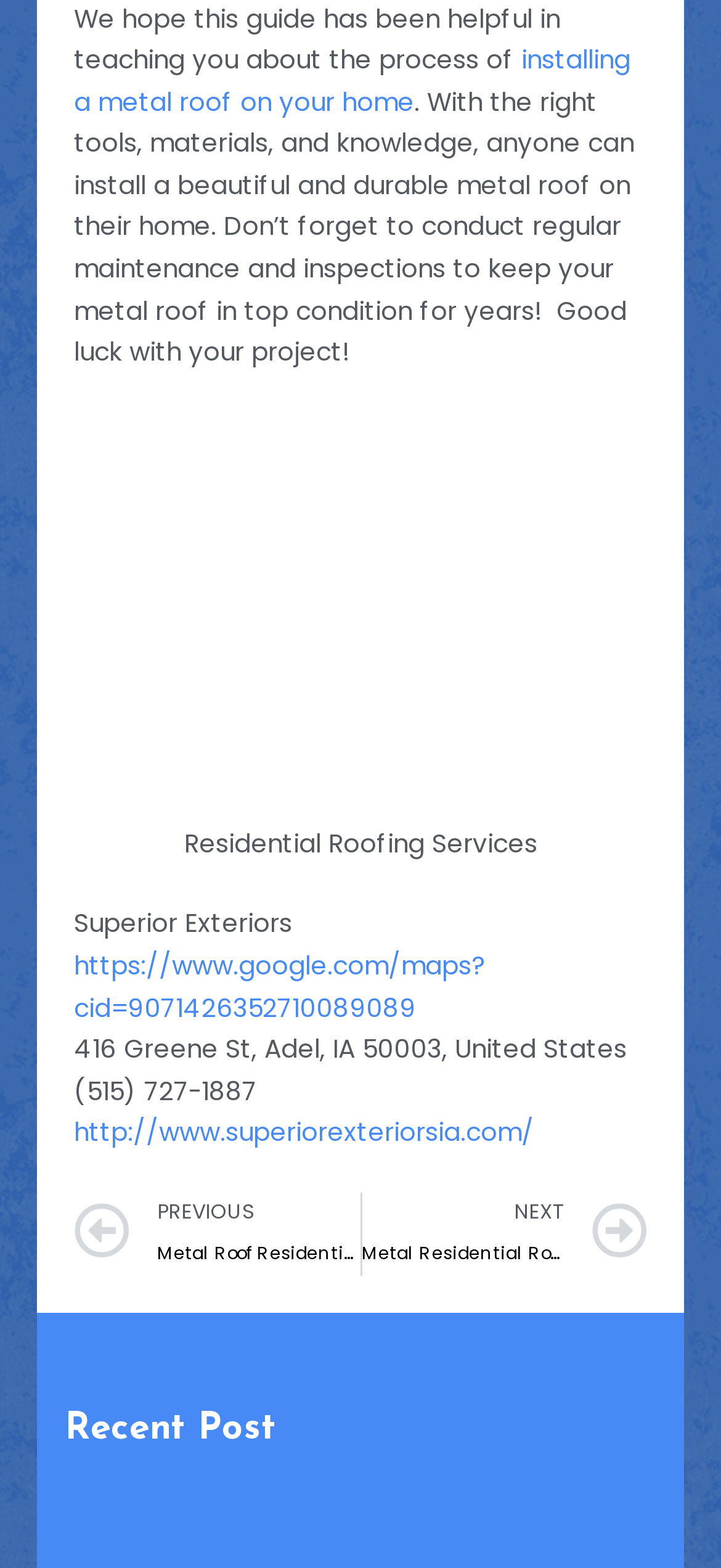What is the address of the company?
Answer briefly with a single word or phrase based on the image.

416 Greene St, Adel, IA 50003, United States